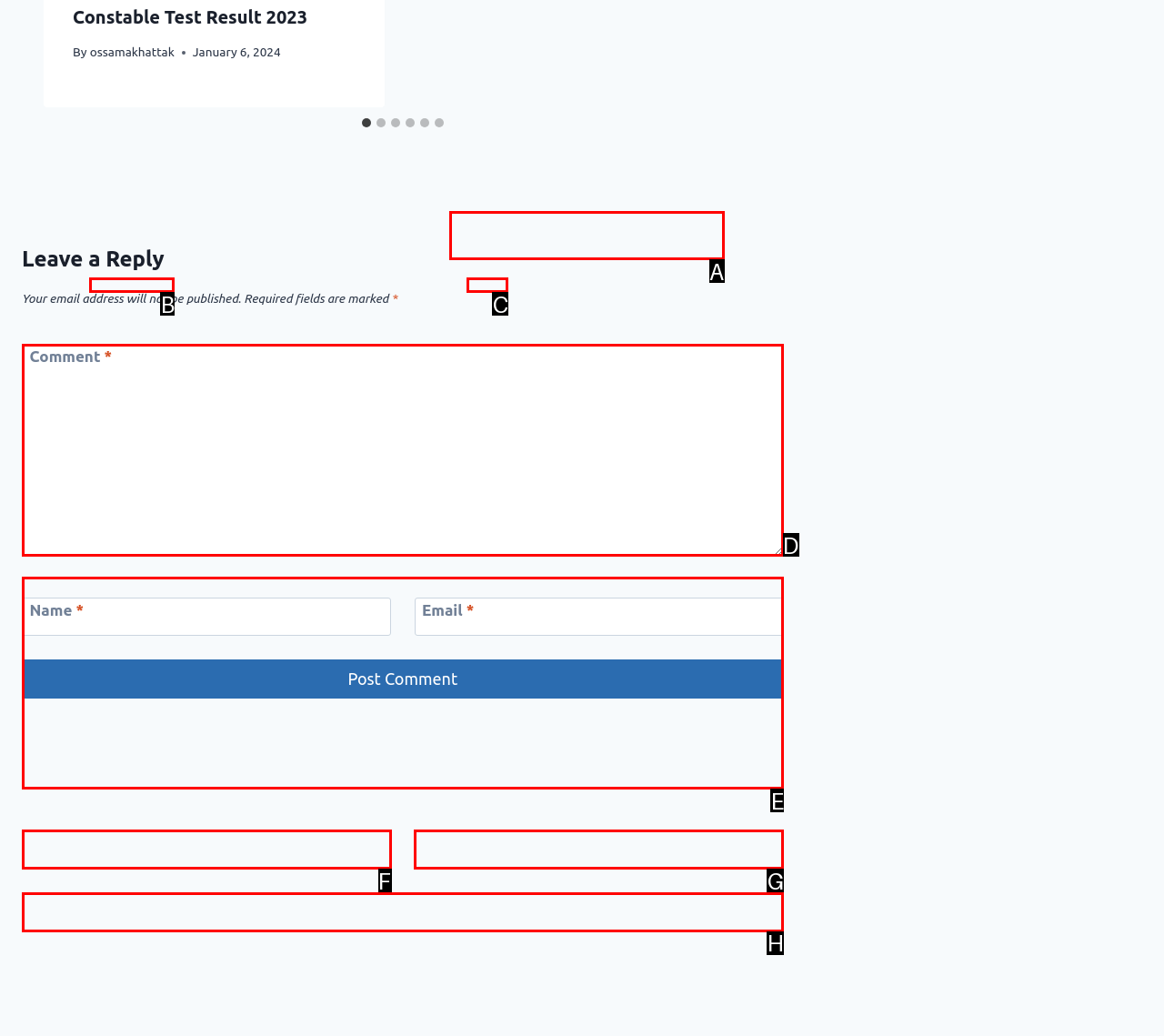Which option should be clicked to execute the task: Leave a comment?
Reply with the letter of the chosen option.

D